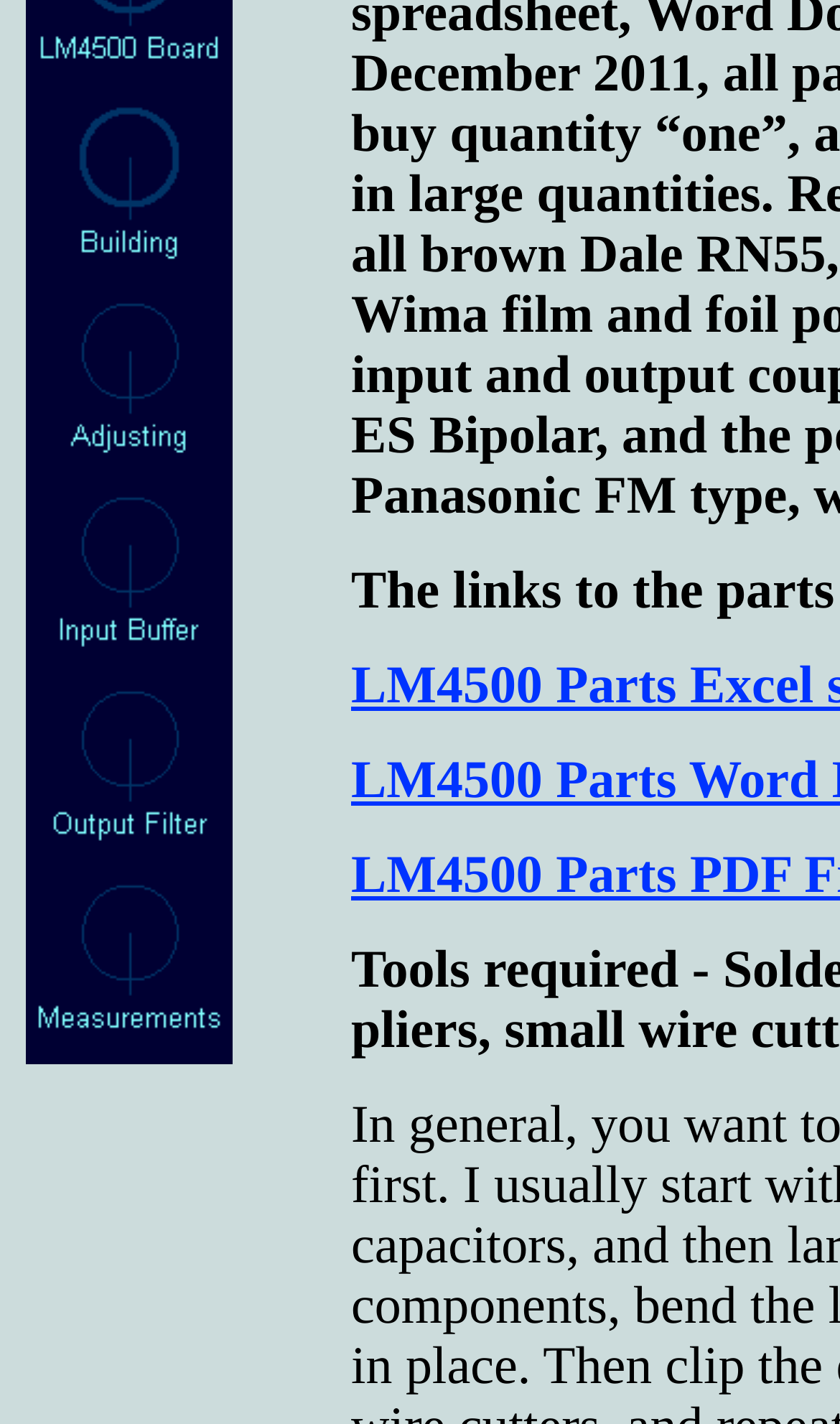Using the provided element description, identify the bounding box coordinates as (top-left x, top-left y, bottom-right x, bottom-right y). Ensure all values are between 0 and 1. Description: alt="LM4500 Board" title="LM4500 Board"

[0.031, 0.047, 0.277, 0.073]